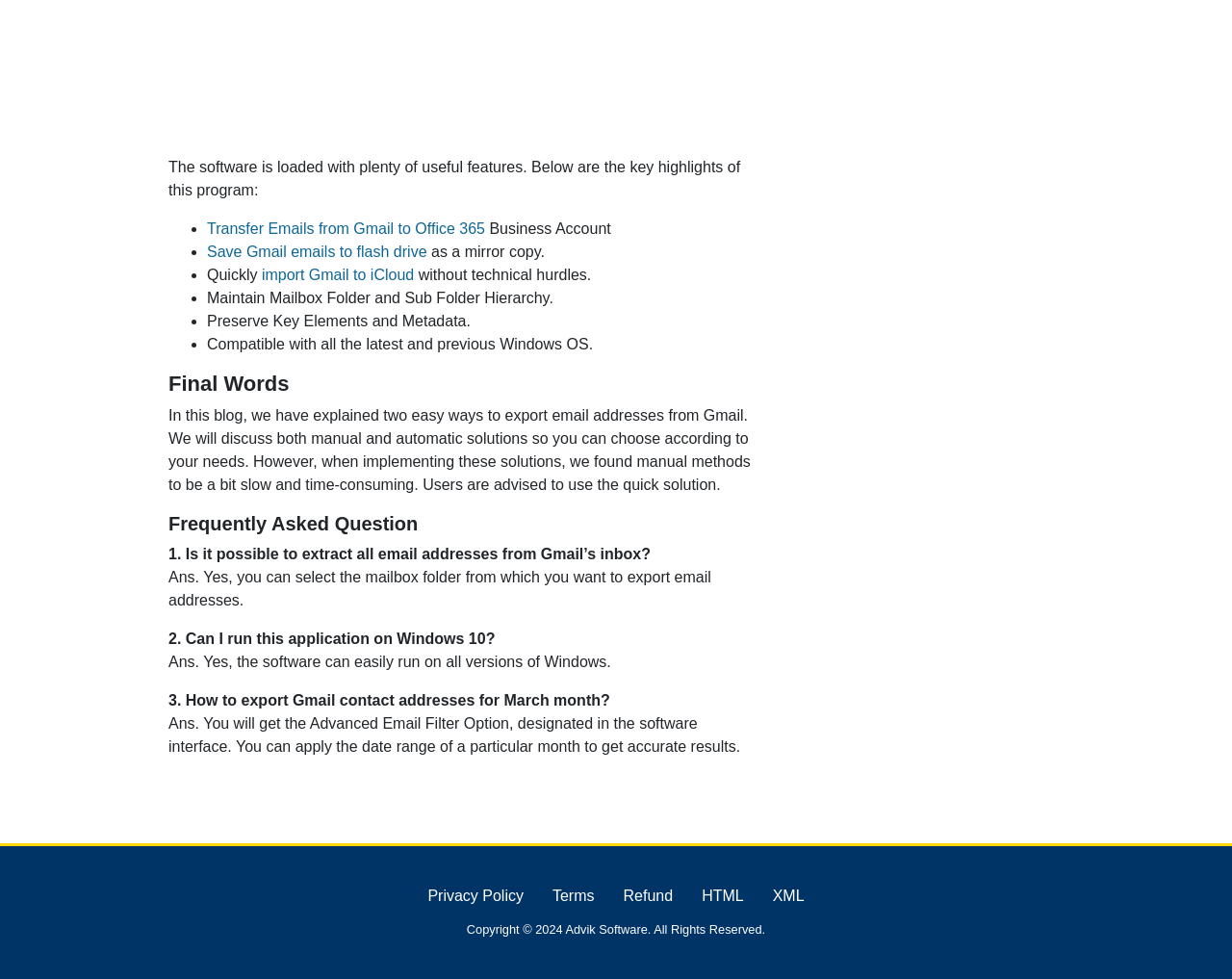From the webpage screenshot, predict the bounding box coordinates (top-left x, top-left y, bottom-right x, bottom-right y) for the UI element described here: XML

[0.627, 0.904, 0.653, 0.927]